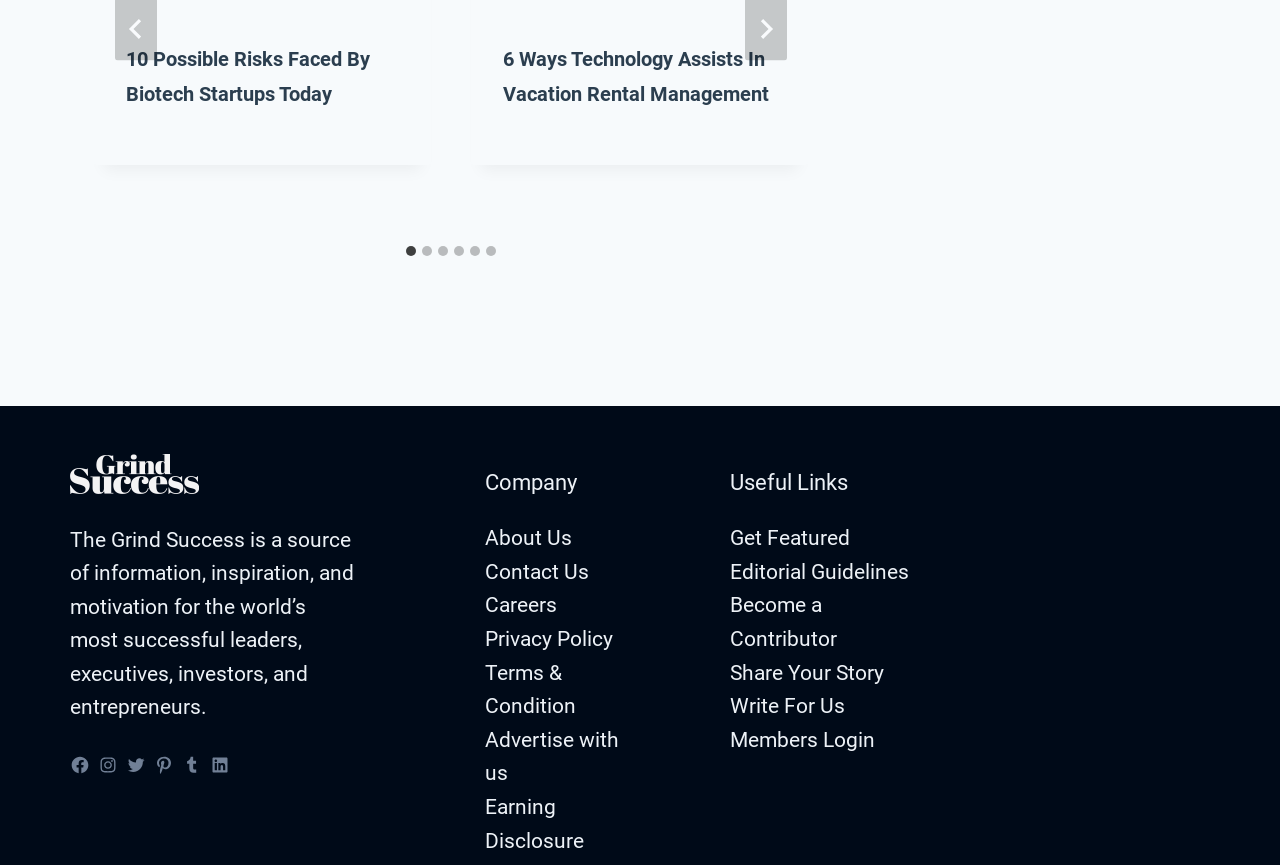Find the bounding box coordinates of the element to click in order to complete this instruction: "Read about the company". The bounding box coordinates must be four float numbers between 0 and 1, denoted as [left, top, right, bottom].

[0.379, 0.608, 0.447, 0.636]